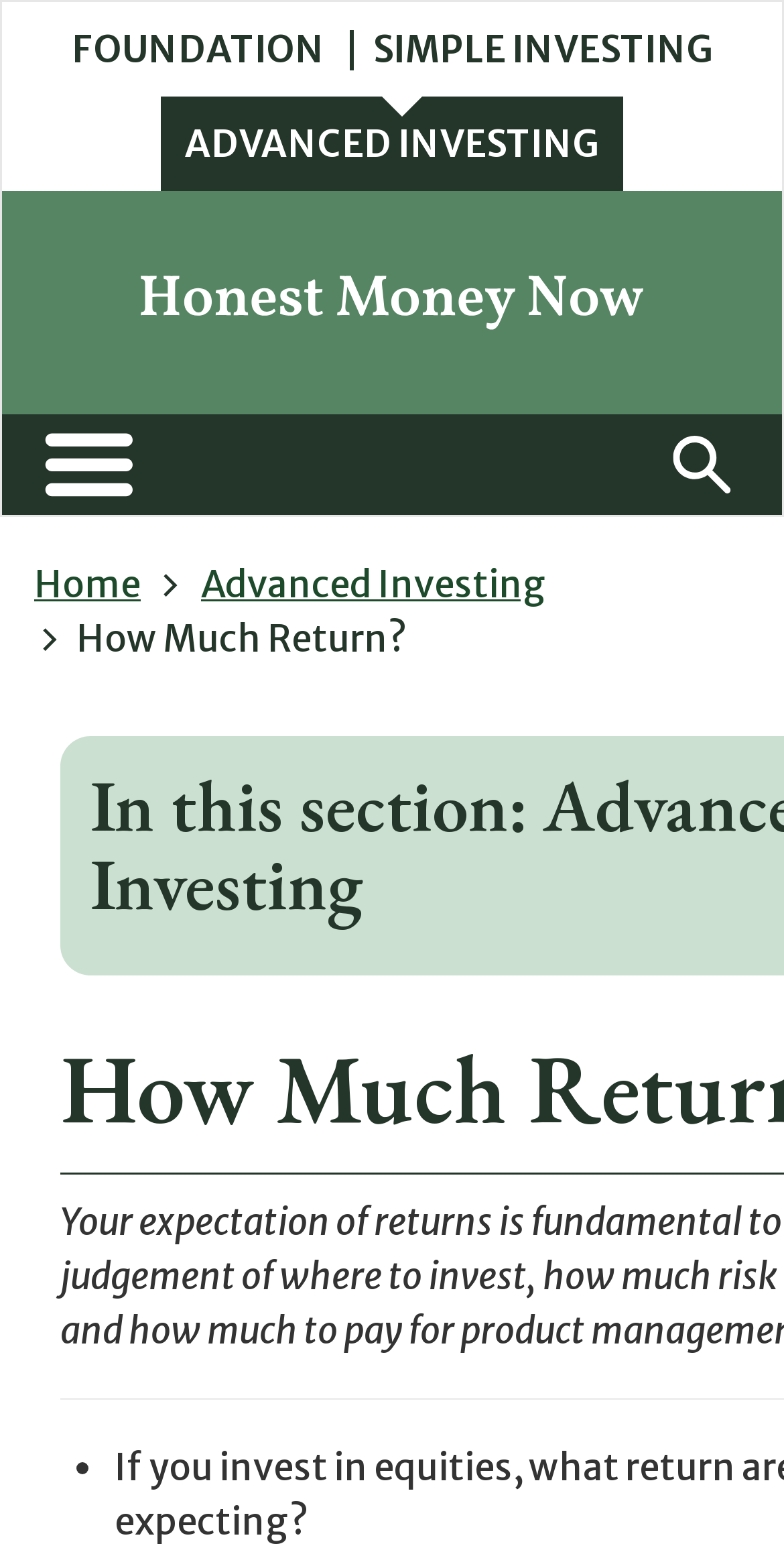Provide a one-word or brief phrase answer to the question:
What symbol is used as a list marker?

•